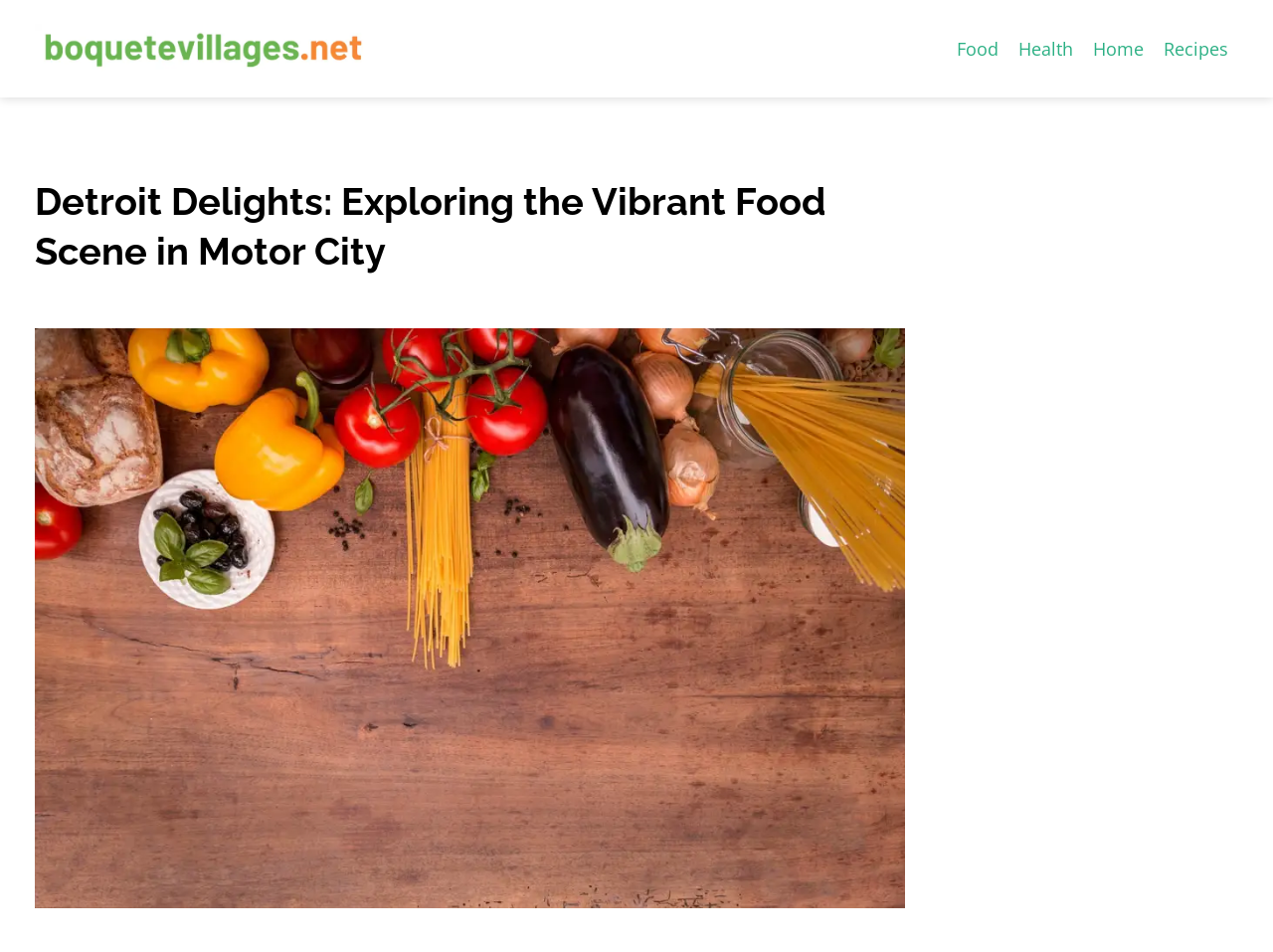What is the theme of the image at the top of the webpage?
Refer to the image and provide a one-word or short phrase answer.

Food